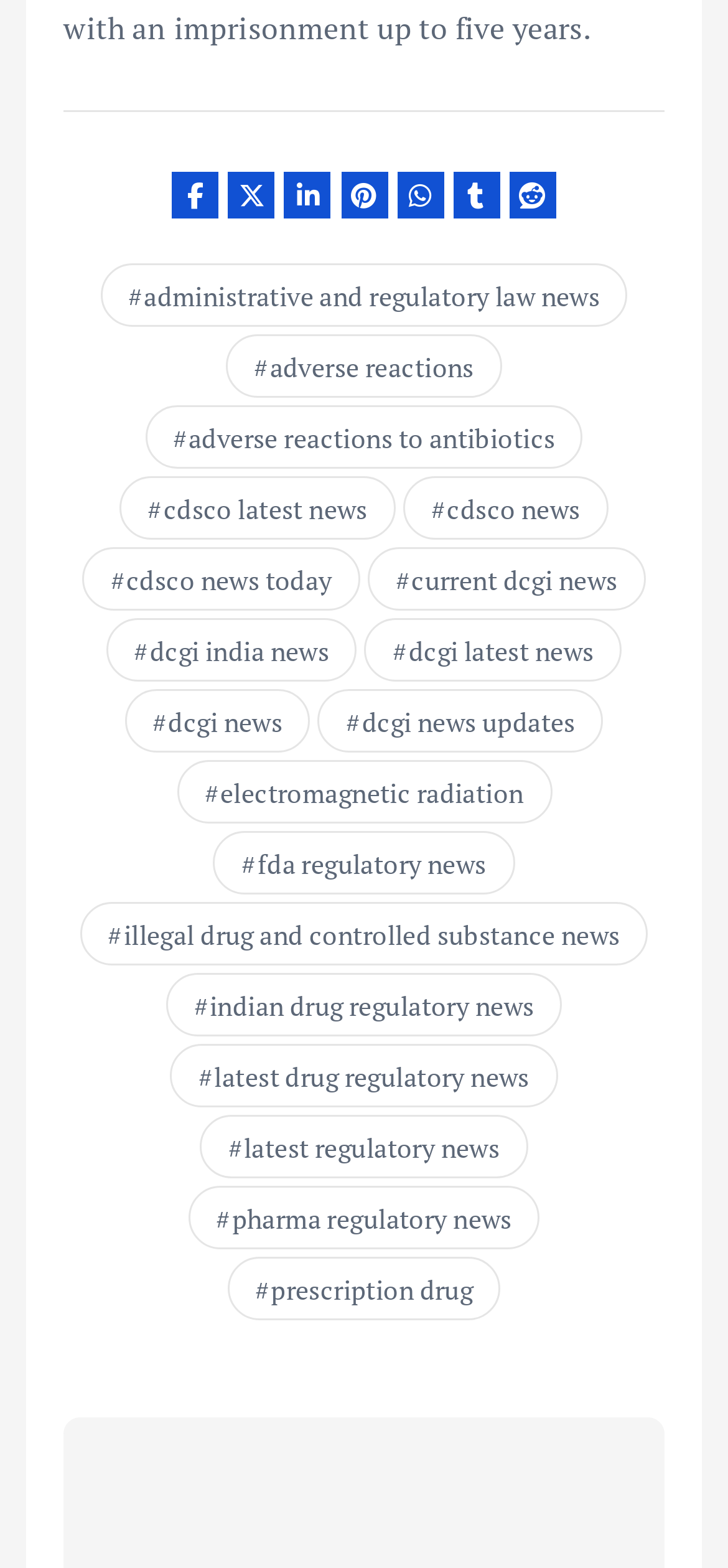What is the topic of the link '# dcgi news updates'?
Refer to the image and give a detailed answer to the question.

The link '# dcgi news updates' is categorized under the topic of DCGI news, which likely provides updates on news related to the Drug Controller General of India.